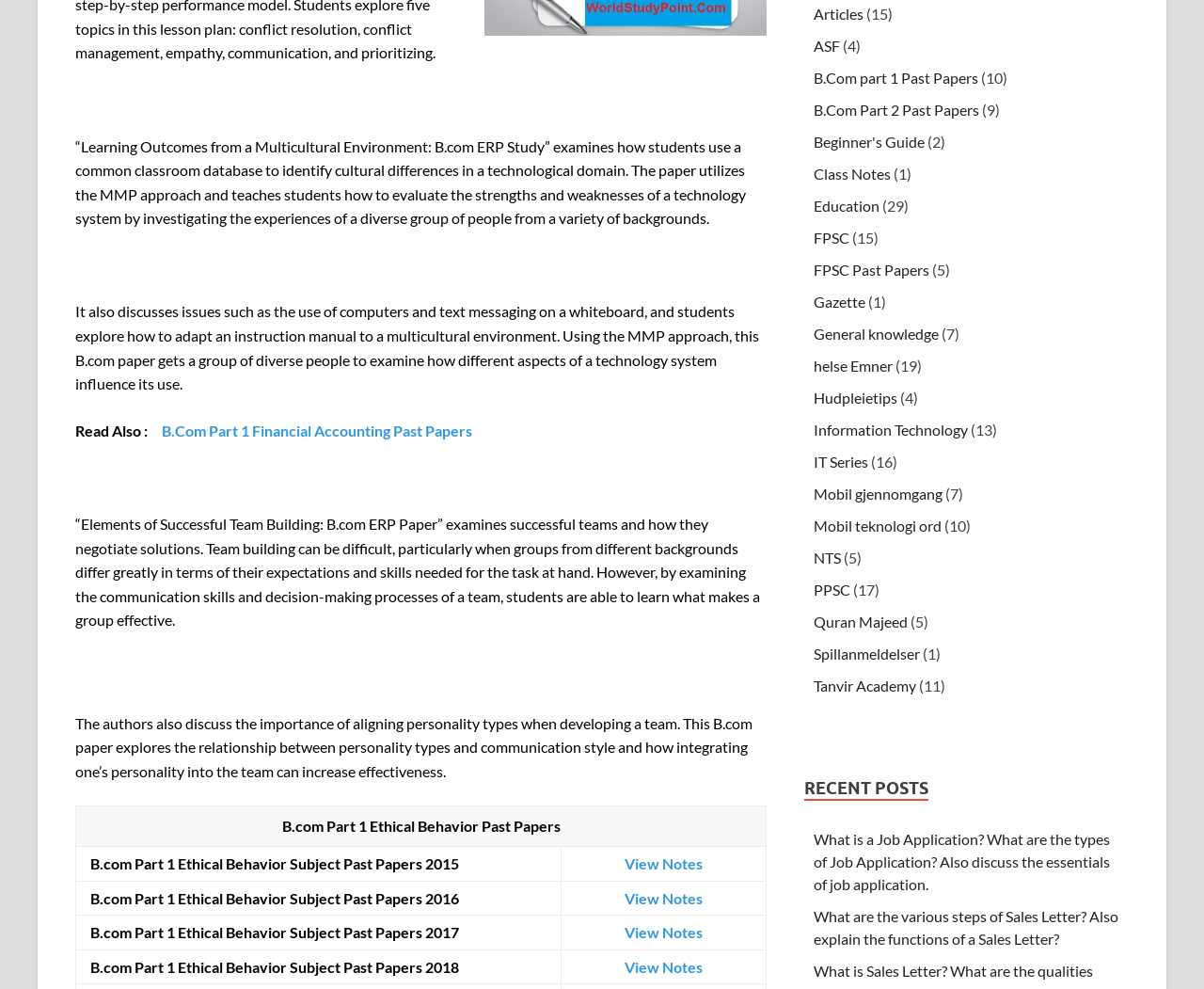Extract the bounding box coordinates of the UI element described: "B.Com Part 2 Past Papers". Provide the coordinates in the format [left, top, right, bottom] with values ranging from 0 to 1.

[0.676, 0.102, 0.813, 0.12]